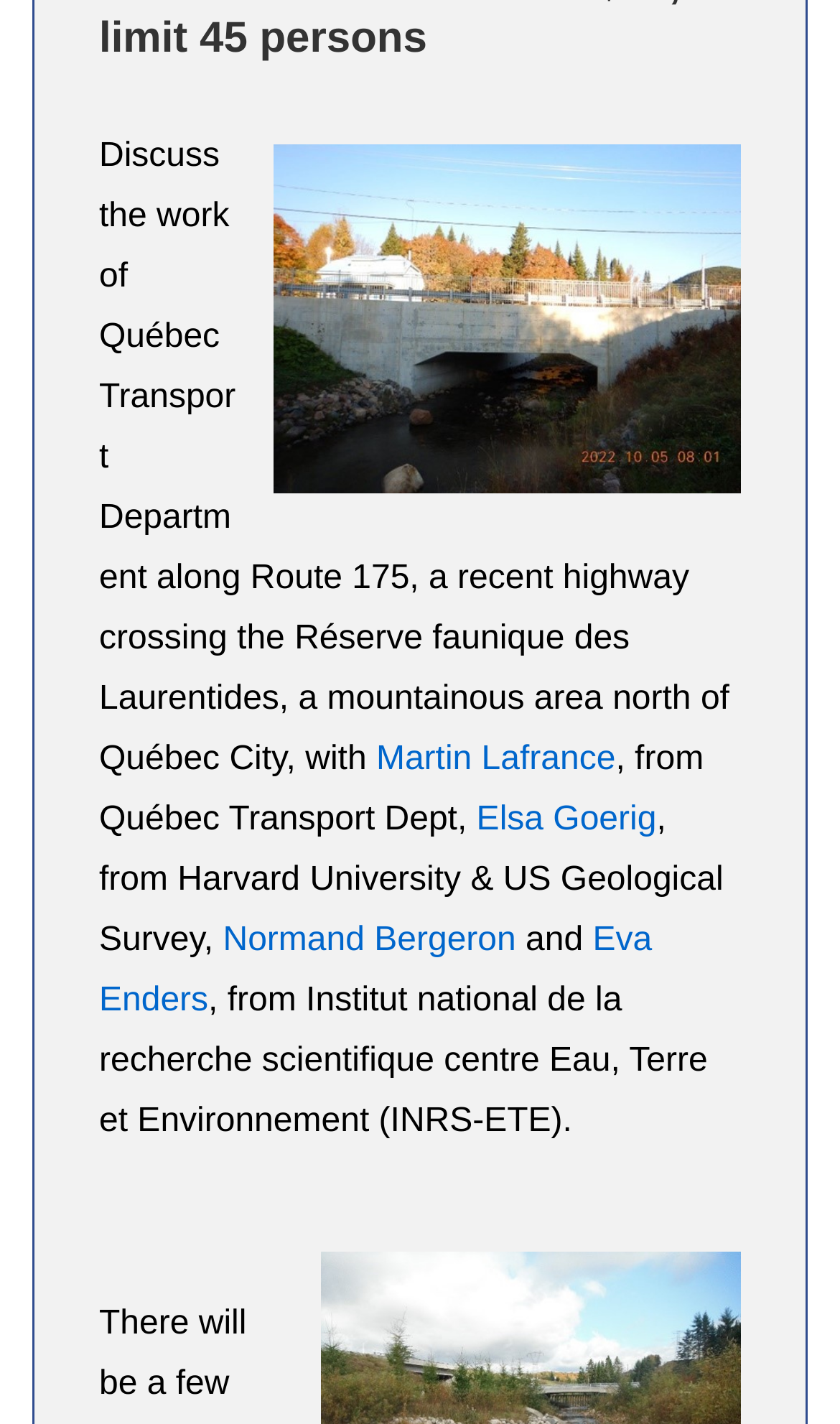What is the affiliation of Martin Lafrance?
Based on the image, provide your answer in one word or phrase.

Québec Transport Dept